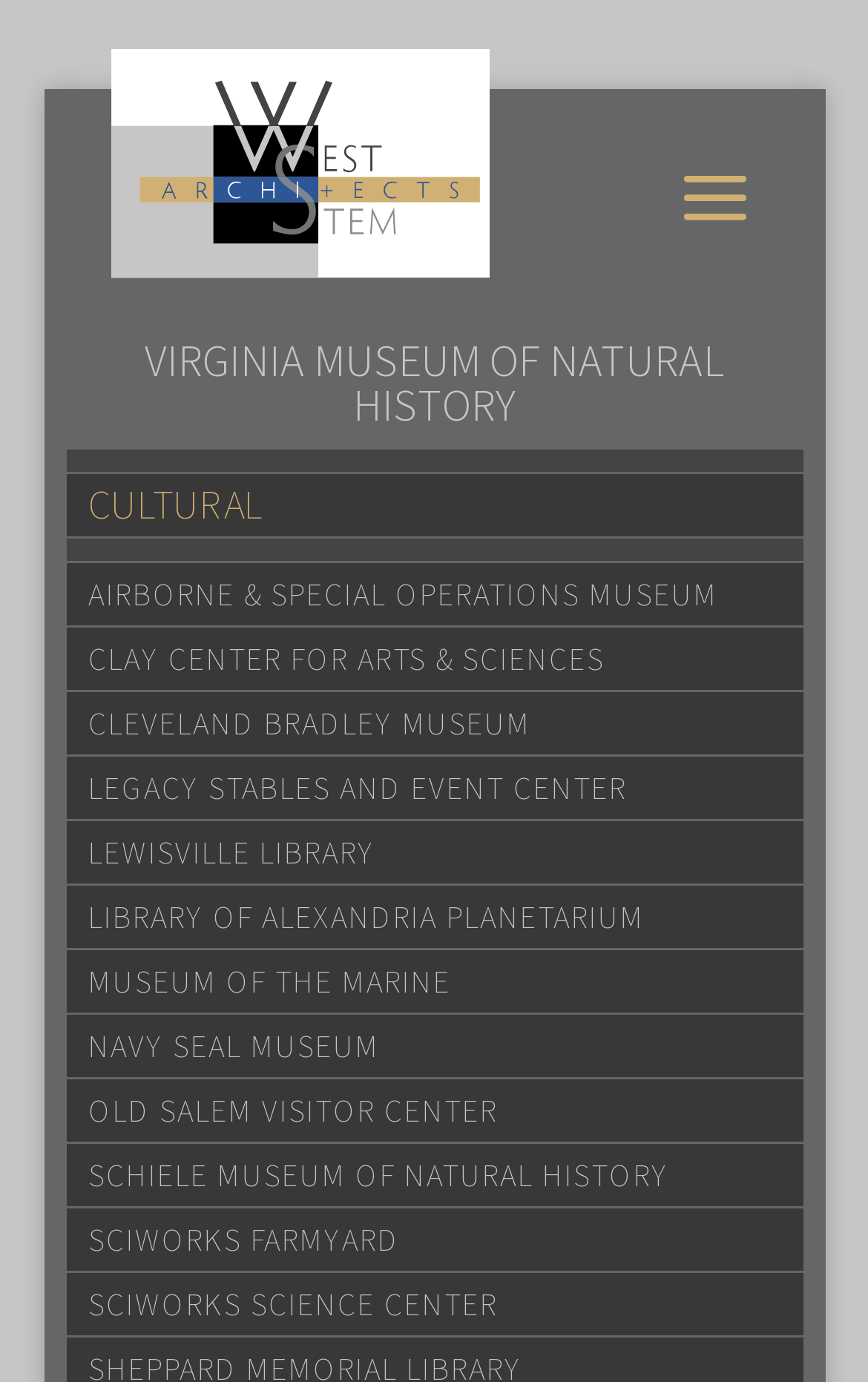Give a one-word or one-phrase response to the question:
Is the image at the top of the page a logo?

Yes